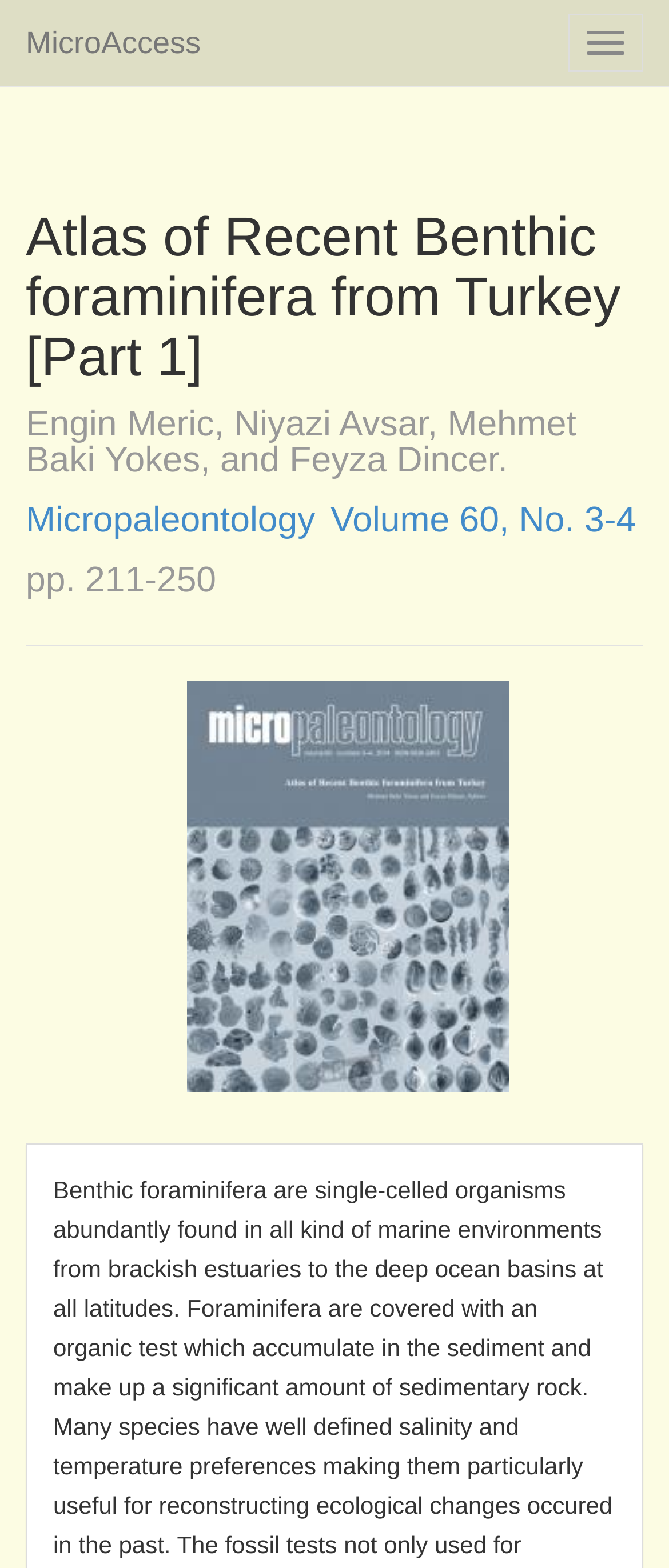Please identify the bounding box coordinates of the region to click in order to complete the given instruction: "visit the website of Love UnVeiled". The coordinates should be four float numbers between 0 and 1, i.e., [left, top, right, bottom].

None